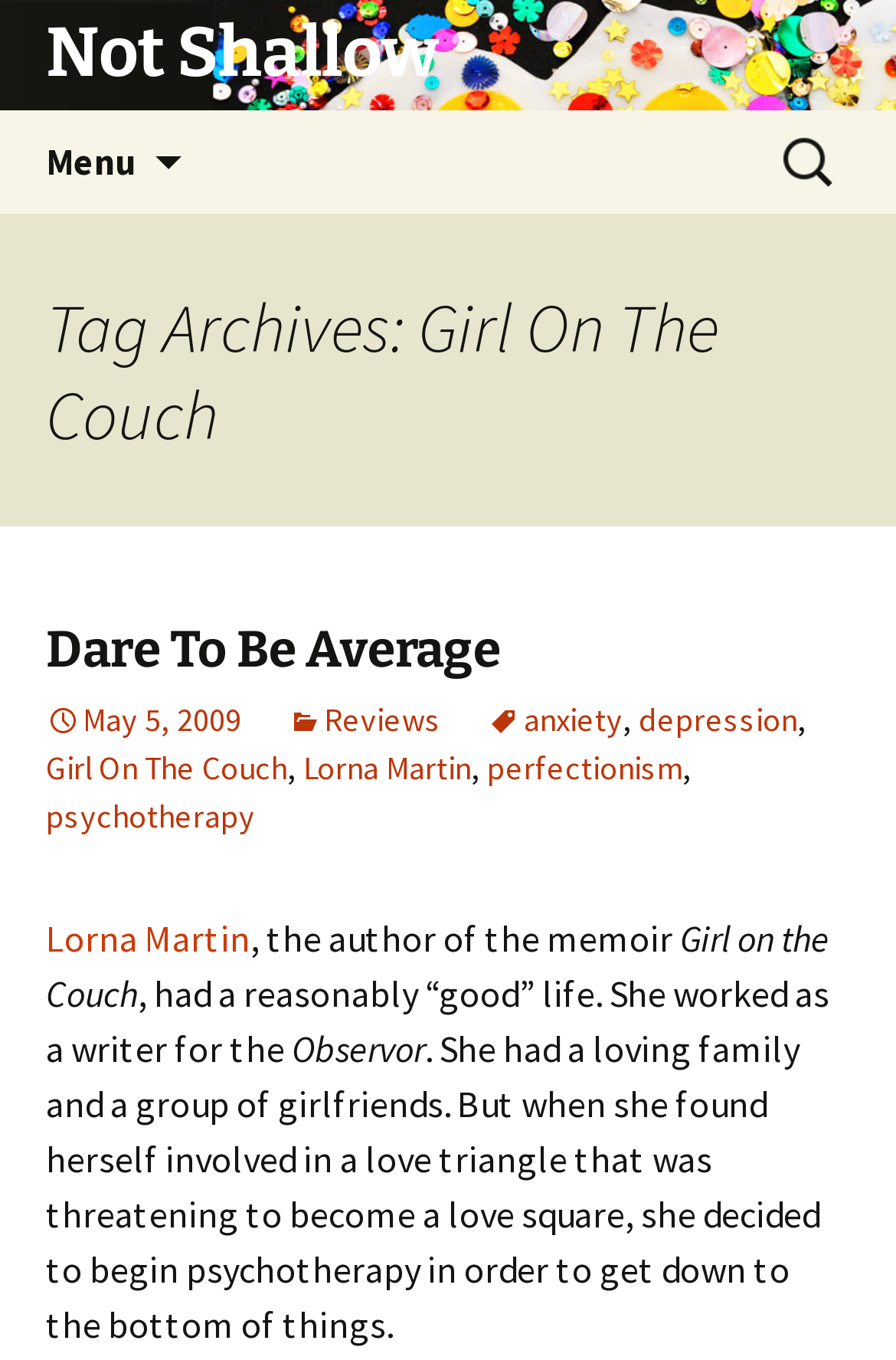What is the topic of the psychotherapy mentioned in the text?
Examine the image and provide an in-depth answer to the question.

I found the answer by reading the text content of the webpage, specifically the sentence that mentions the reason why the author began psychotherapy, which is to get down to the bottom of things related to a love triangle.